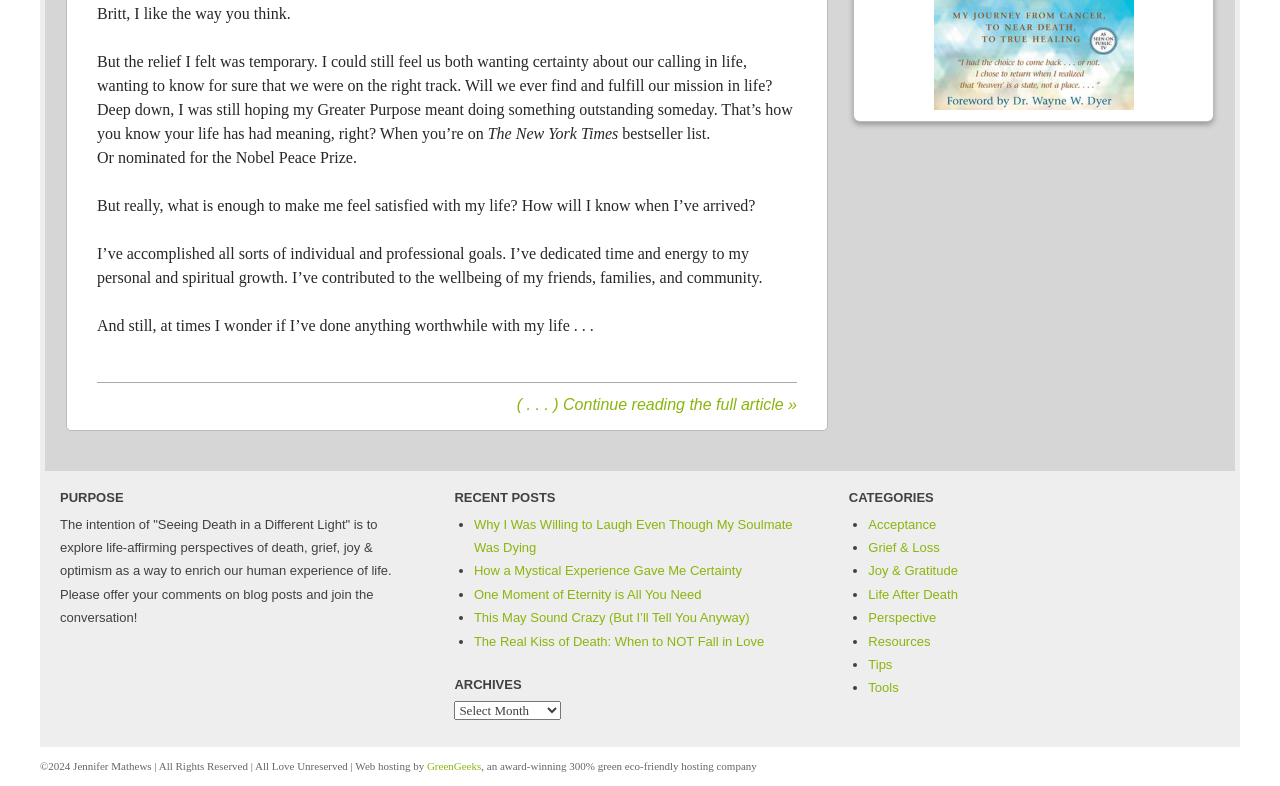Could you provide the bounding box coordinates for the portion of the screen to click to complete this instruction: "Read the full article"?

[0.404, 0.504, 0.623, 0.526]